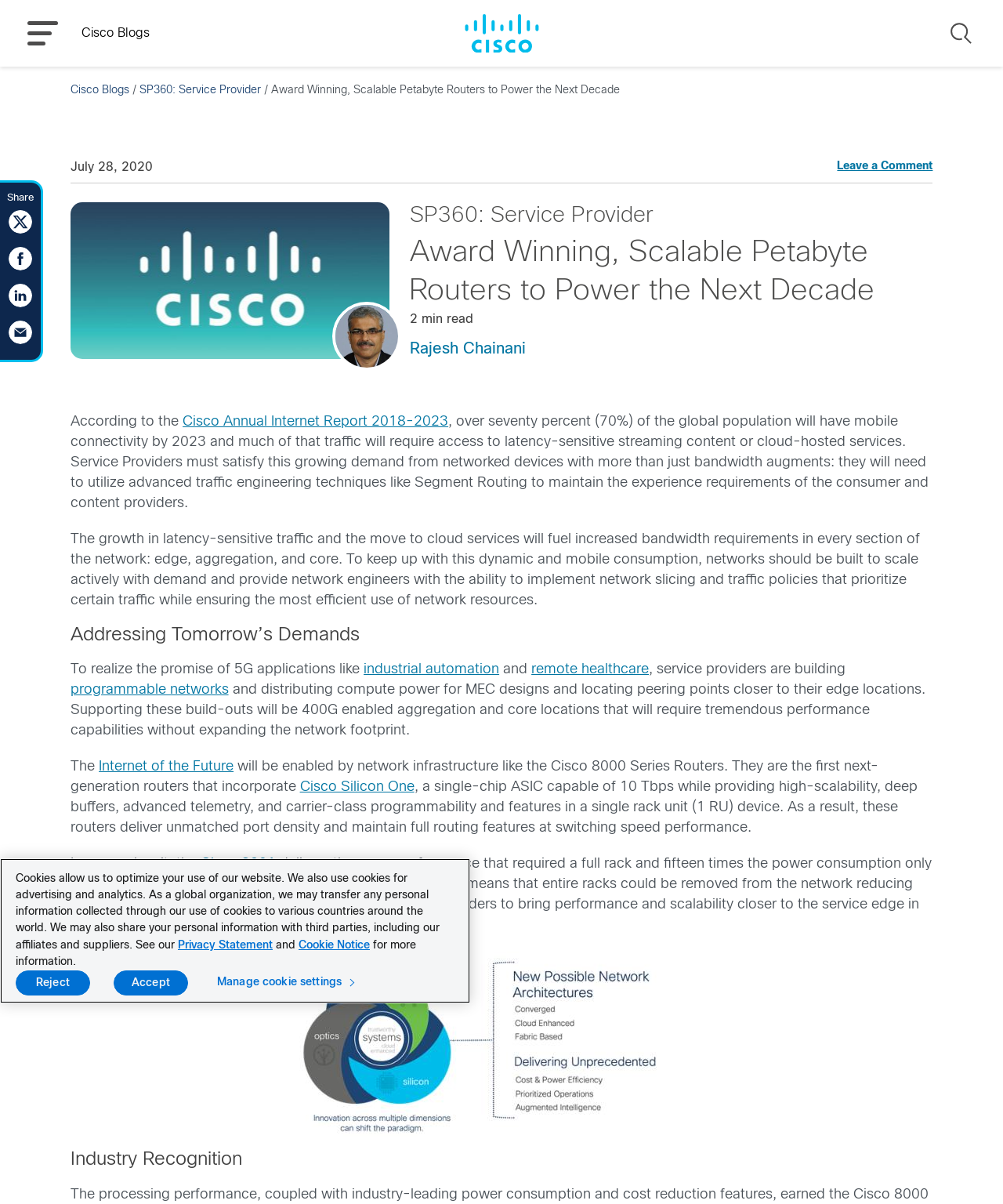Please identify the primary heading of the webpage and give its text content.

Award Winning, Scalable Petabyte Routers to Power the Next Decade